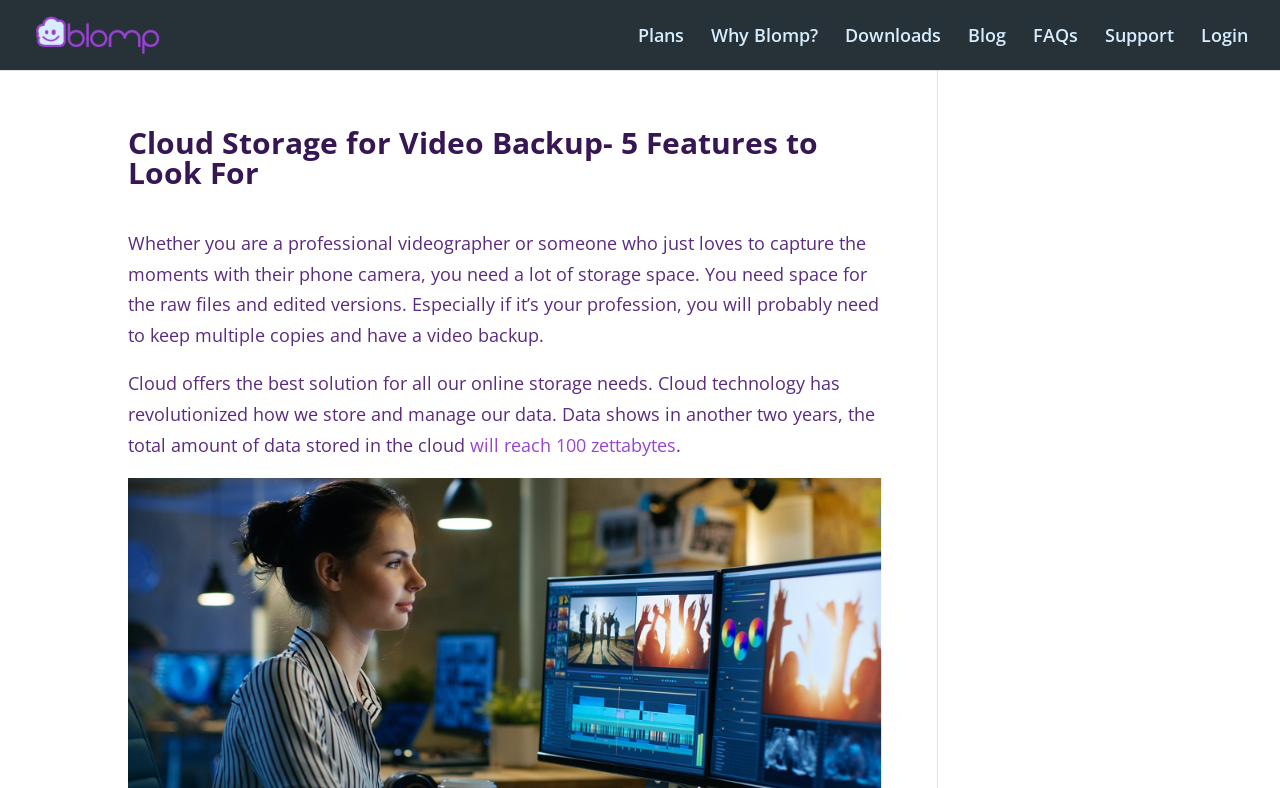Provide the bounding box coordinates for the UI element described in this sentence: "Why Blomp?". The coordinates should be four float values between 0 and 1, i.e., [left, top, right, bottom].

[0.555, 0.036, 0.639, 0.089]